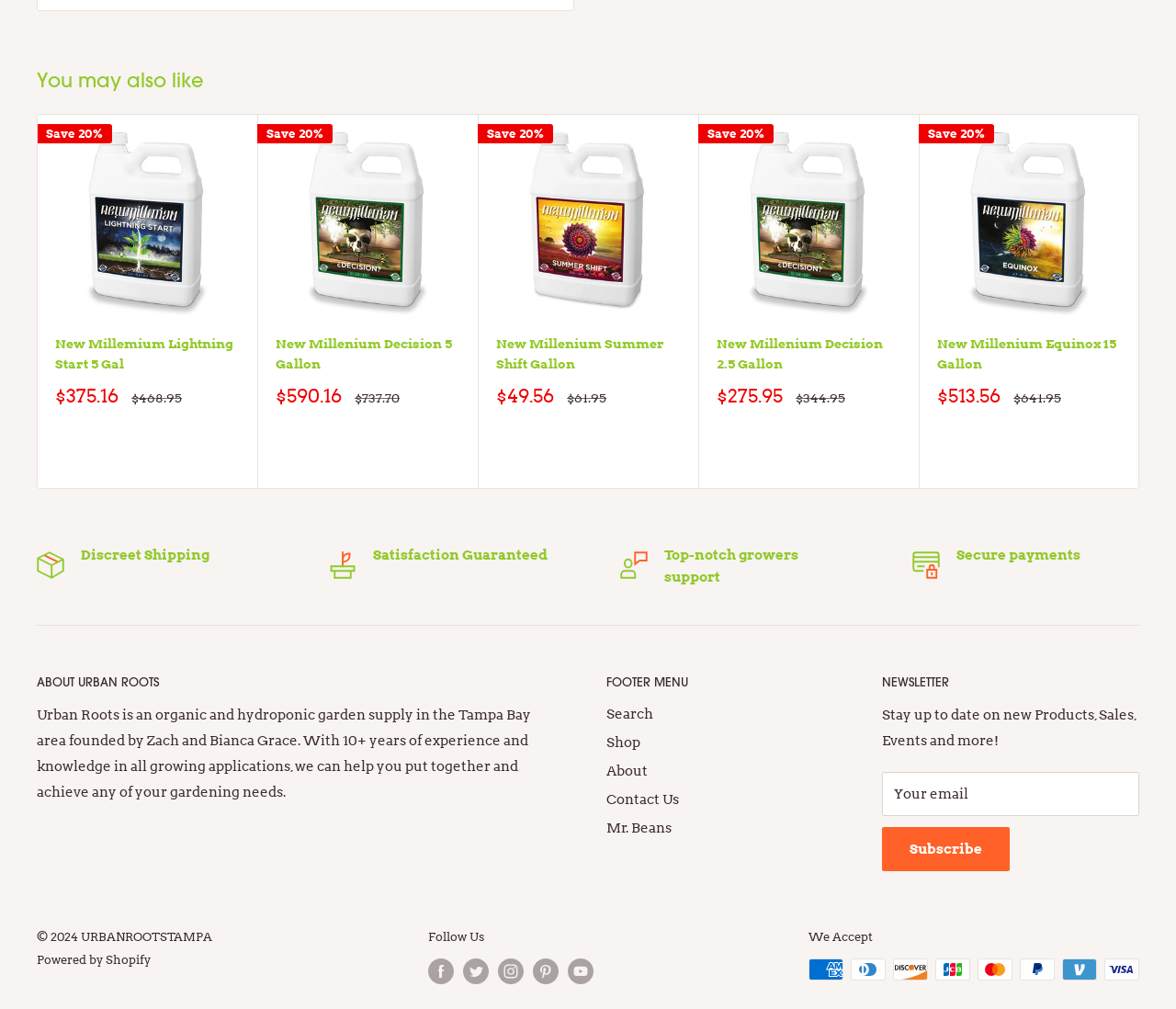Specify the bounding box coordinates of the area that needs to be clicked to achieve the following instruction: "Subscribe to the newsletter".

[0.75, 0.82, 0.859, 0.864]